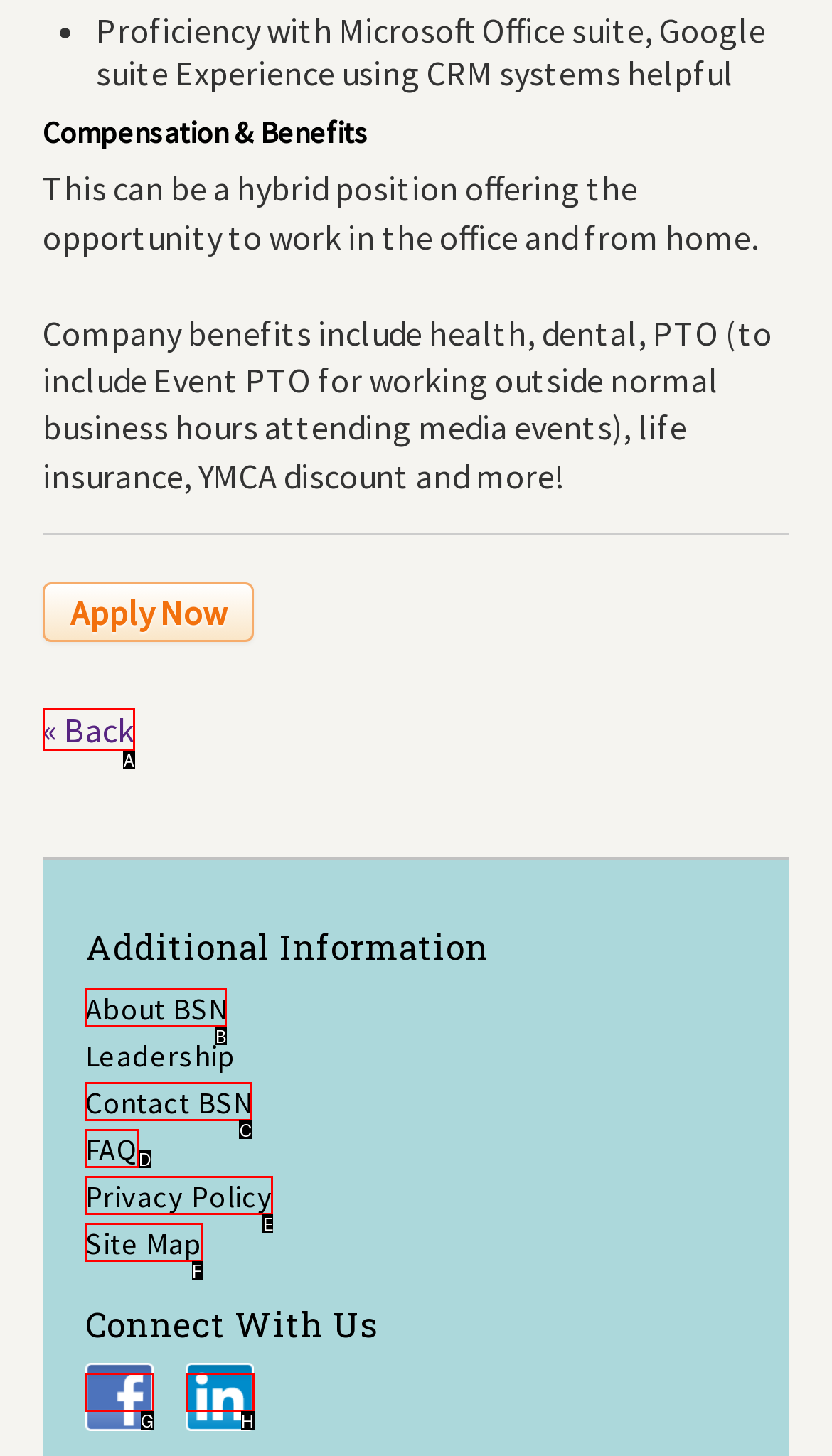Determine which option matches the element description: FAQ
Answer using the letter of the correct option.

D